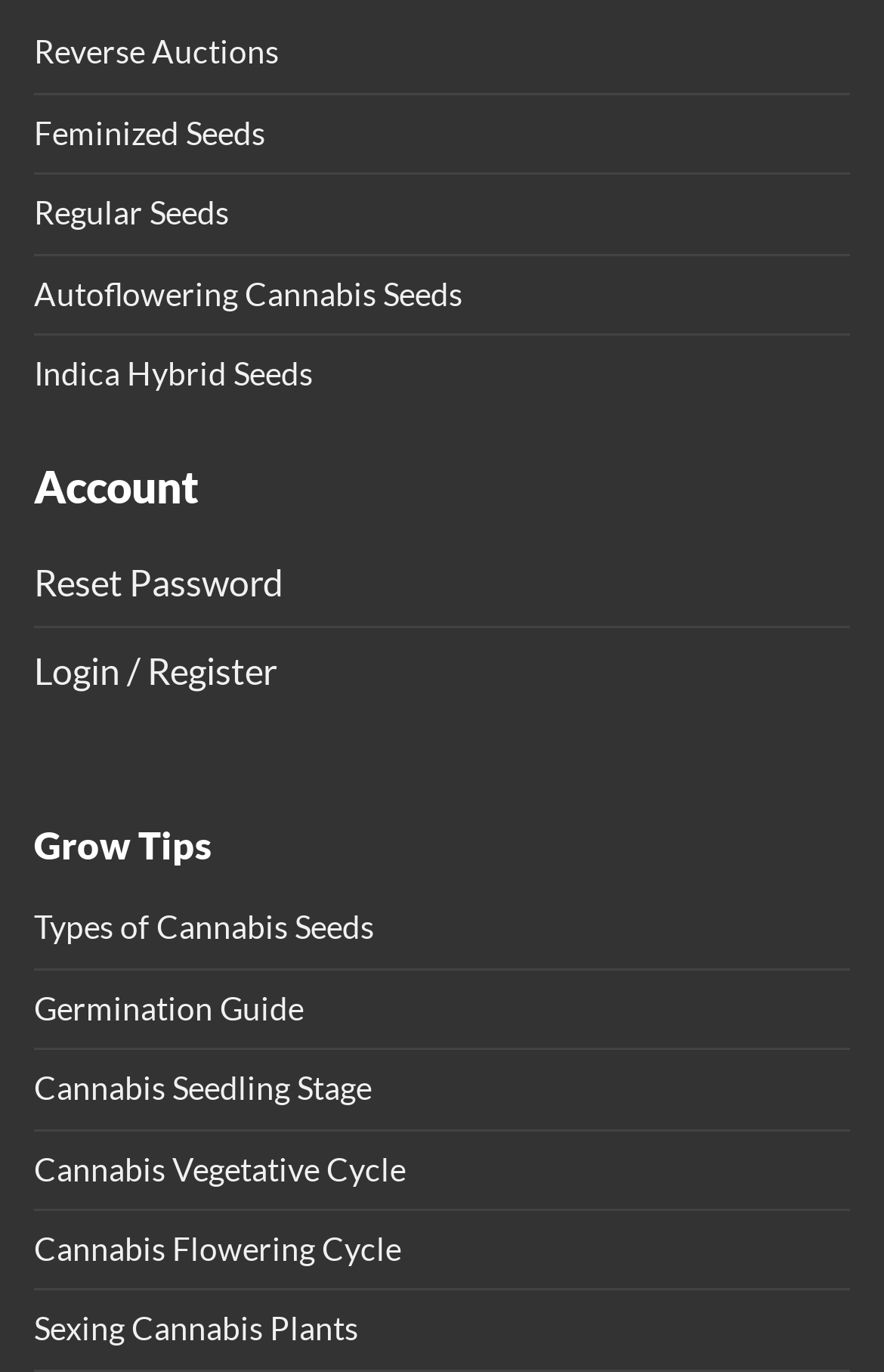Locate the bounding box coordinates of the area that needs to be clicked to fulfill the following instruction: "Click on Reverse Auctions". The coordinates should be in the format of four float numbers between 0 and 1, namely [left, top, right, bottom].

[0.038, 0.011, 0.315, 0.067]